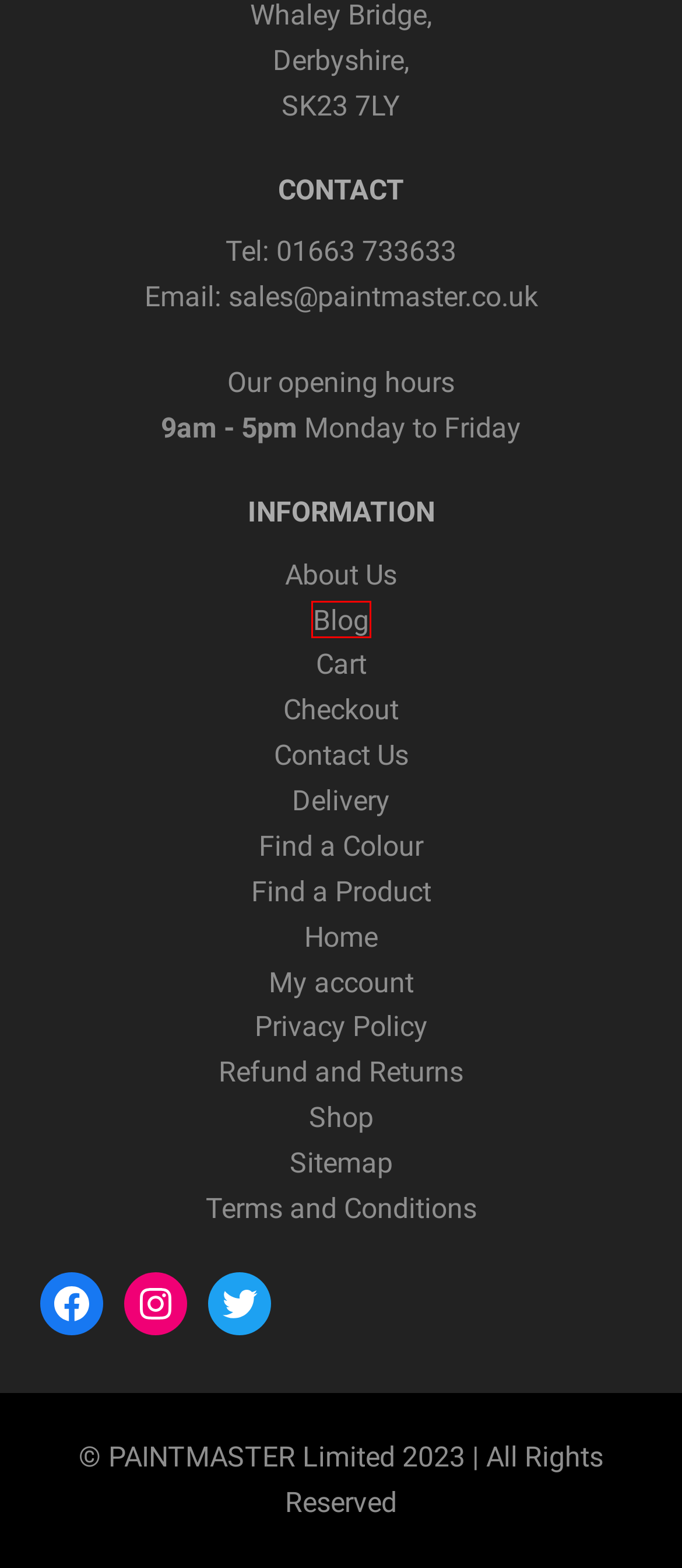You are given a screenshot of a webpage with a red rectangle bounding box around a UI element. Select the webpage description that best matches the new webpage after clicking the element in the bounding box. Here are the candidates:
A. Refund and Returns - Paintmaster
B. Paint Colour Finder - Paintmaster
C. Cart - Paintmaster
D. Blog - Paintmaster
E. Sitemap - Paintmaster
F. My account - Paintmaster
G. Shop - Paintmaster
H. Find a Product - Paintmaster

D